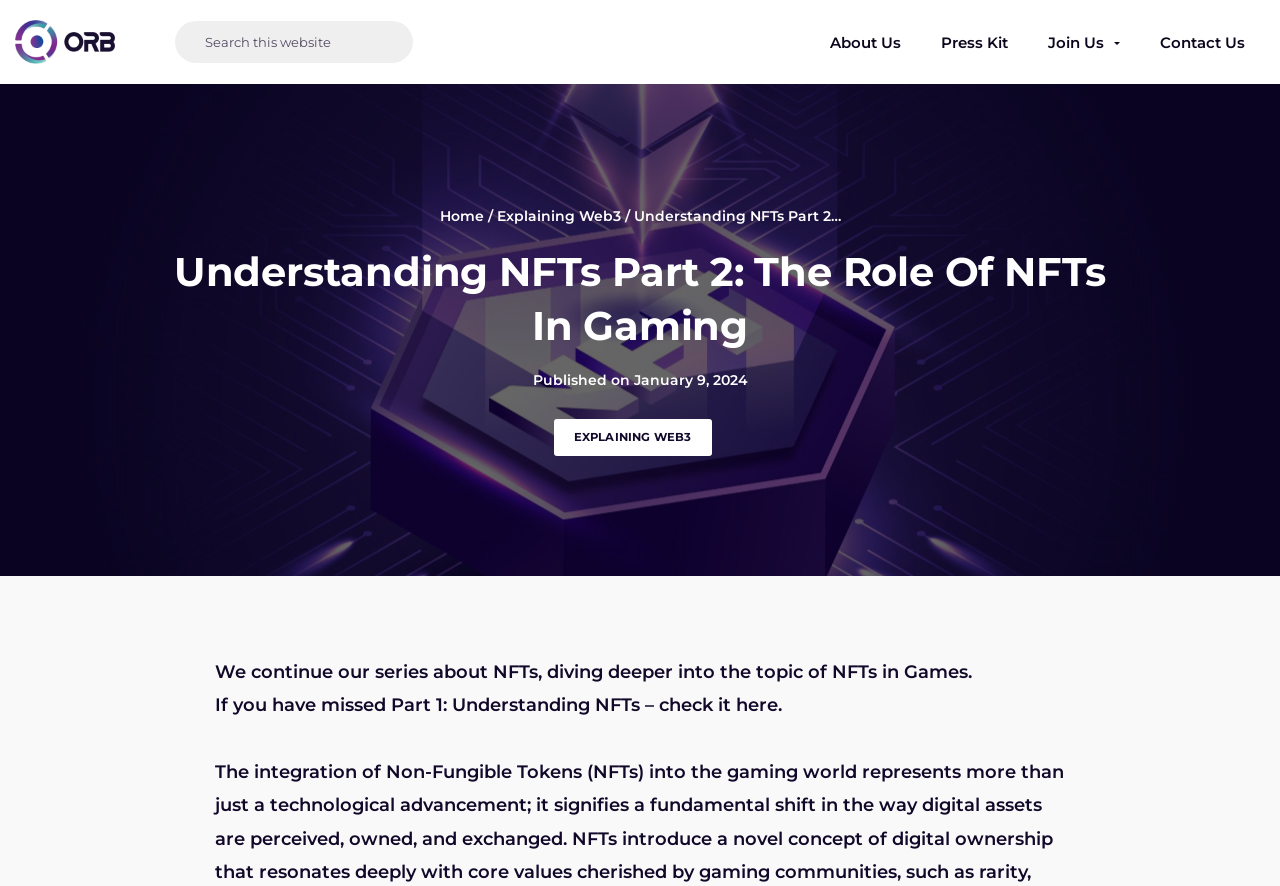Please specify the bounding box coordinates of the region to click in order to perform the following instruction: "read about Explaining Web3".

[0.388, 0.234, 0.485, 0.254]